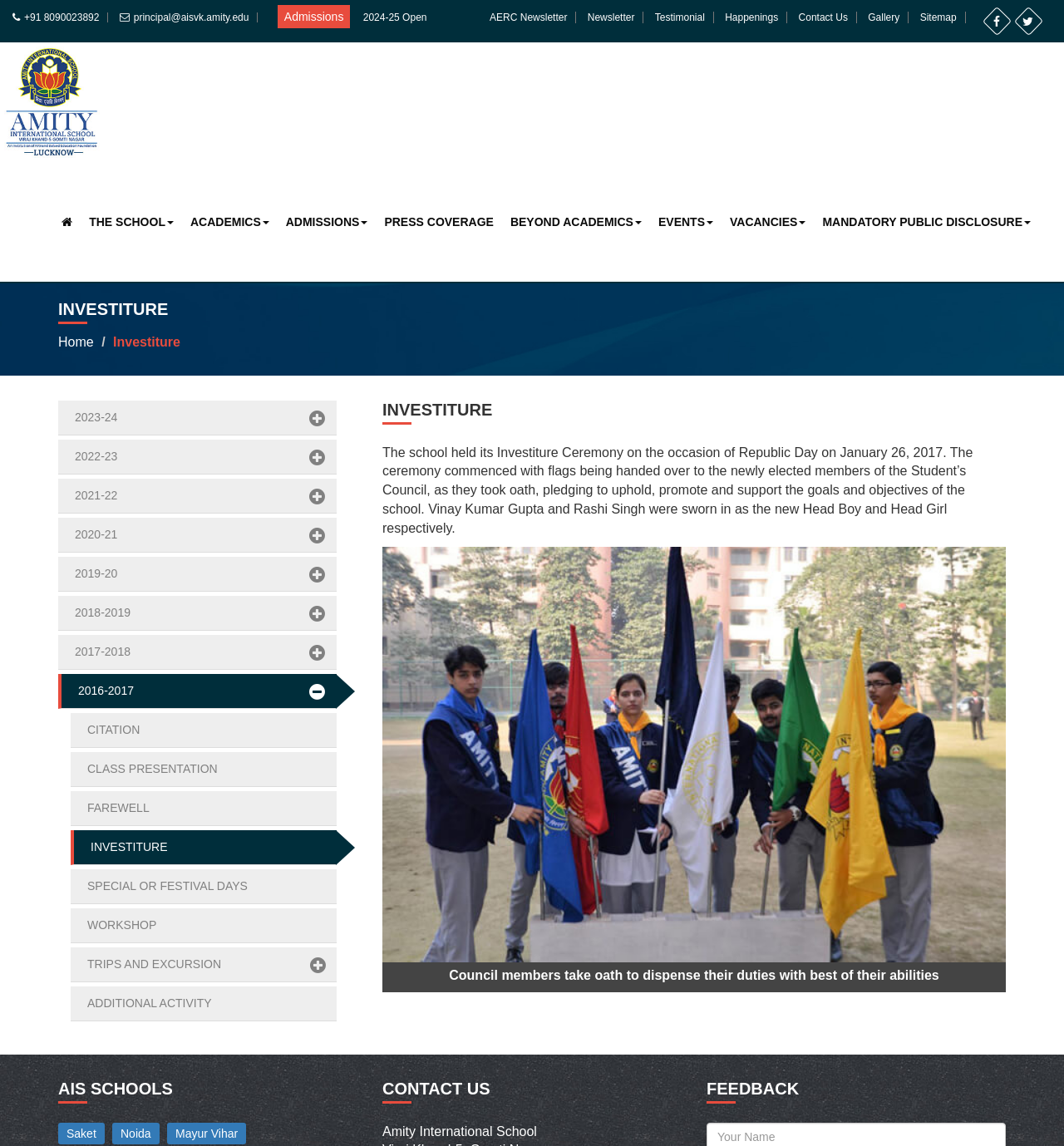Respond with a single word or phrase to the following question: What is the name of the school's principal?

Not mentioned